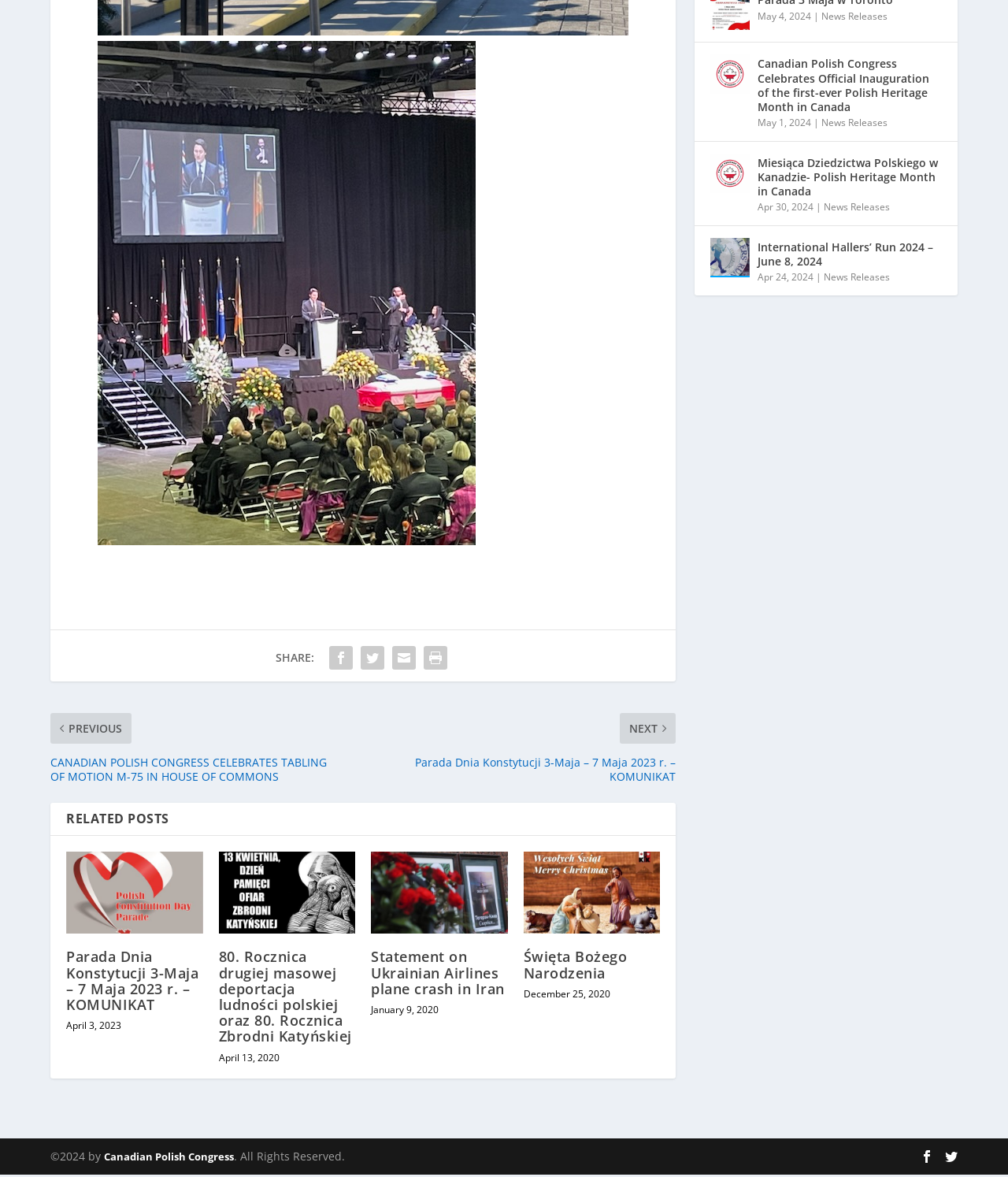Predict the bounding box coordinates of the UI element that matches this description: "Canadian Polish Congress". The coordinates should be in the format [left, top, right, bottom] with each value between 0 and 1.

[0.103, 0.979, 0.232, 0.991]